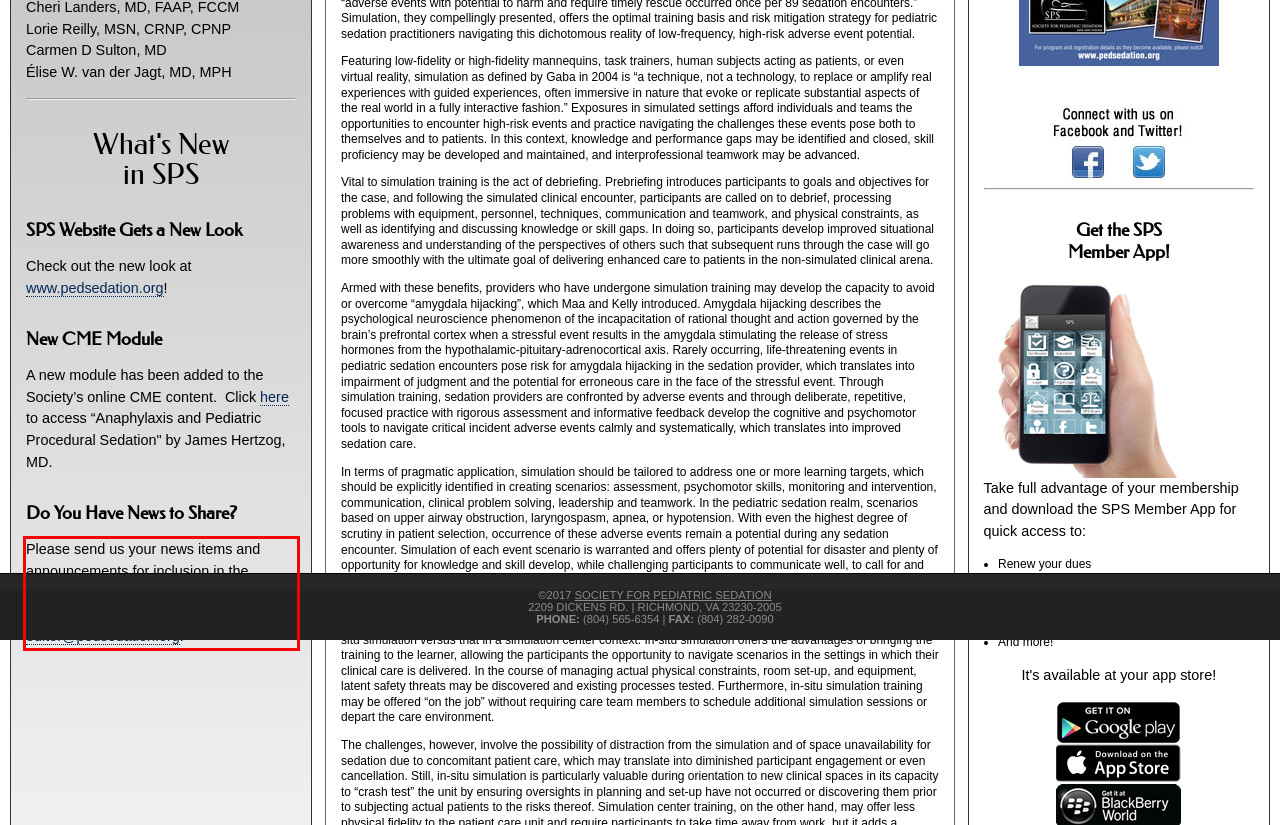Please identify and extract the text content from the UI element encased in a red bounding box on the provided webpage screenshot.

Please send us your news items and announcements for inclusion in the newsletter to share with your colleagues and friends! Email items to editor@pedsedation.org.